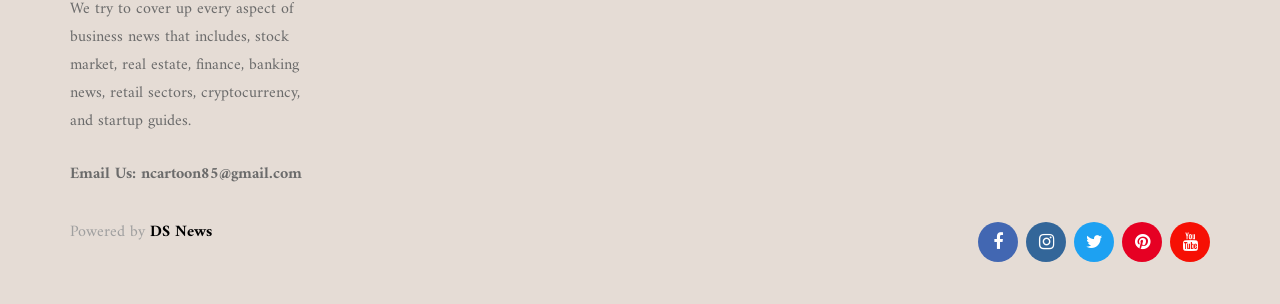How many articles are available under the LIFESTYLE category?
Look at the image and answer with only one word or phrase.

2